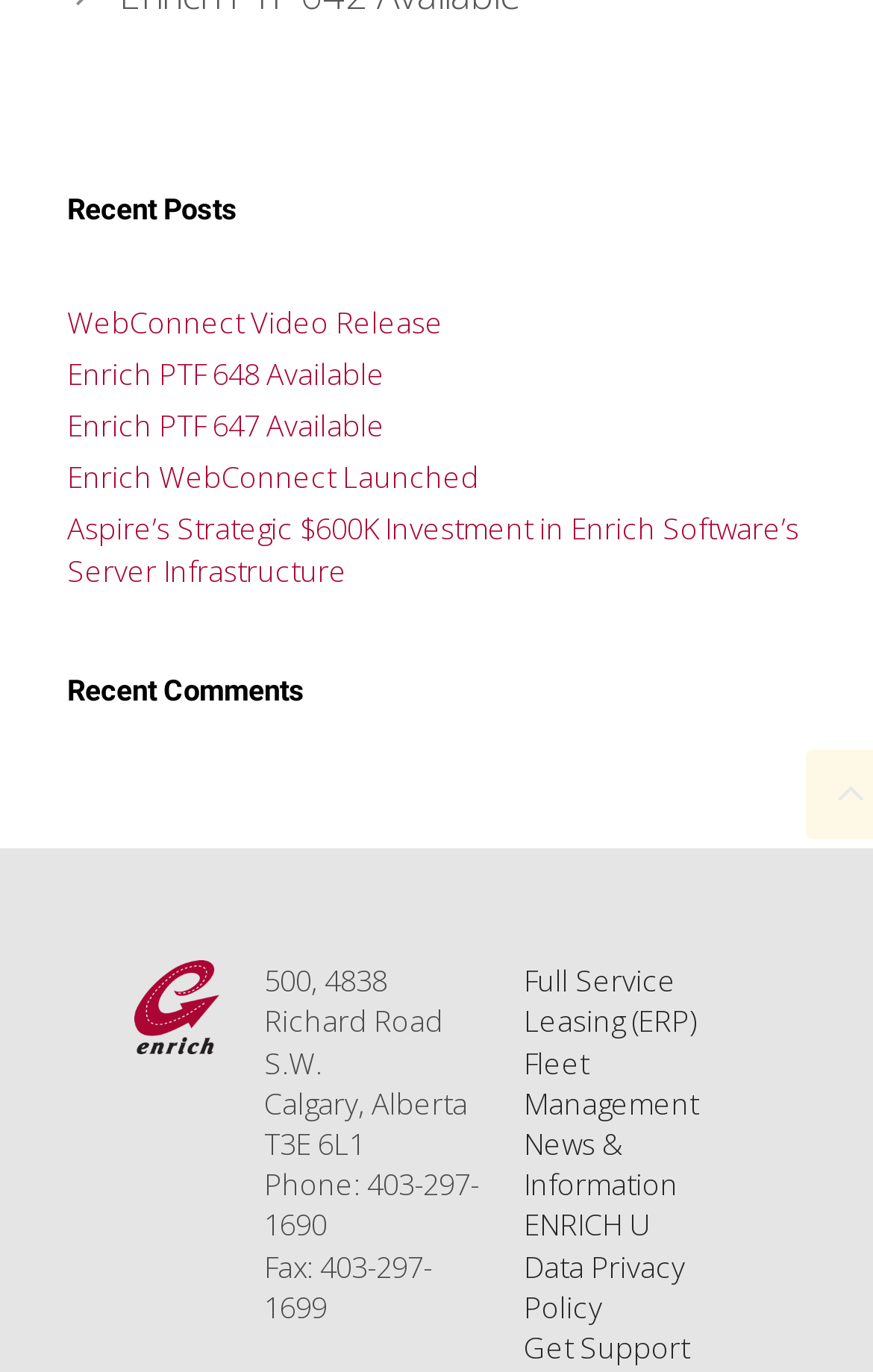Determine the bounding box coordinates of the clickable element necessary to fulfill the instruction: "Get support". Provide the coordinates as four float numbers within the 0 to 1 range, i.e., [left, top, right, bottom].

[0.6, 0.967, 0.79, 0.997]